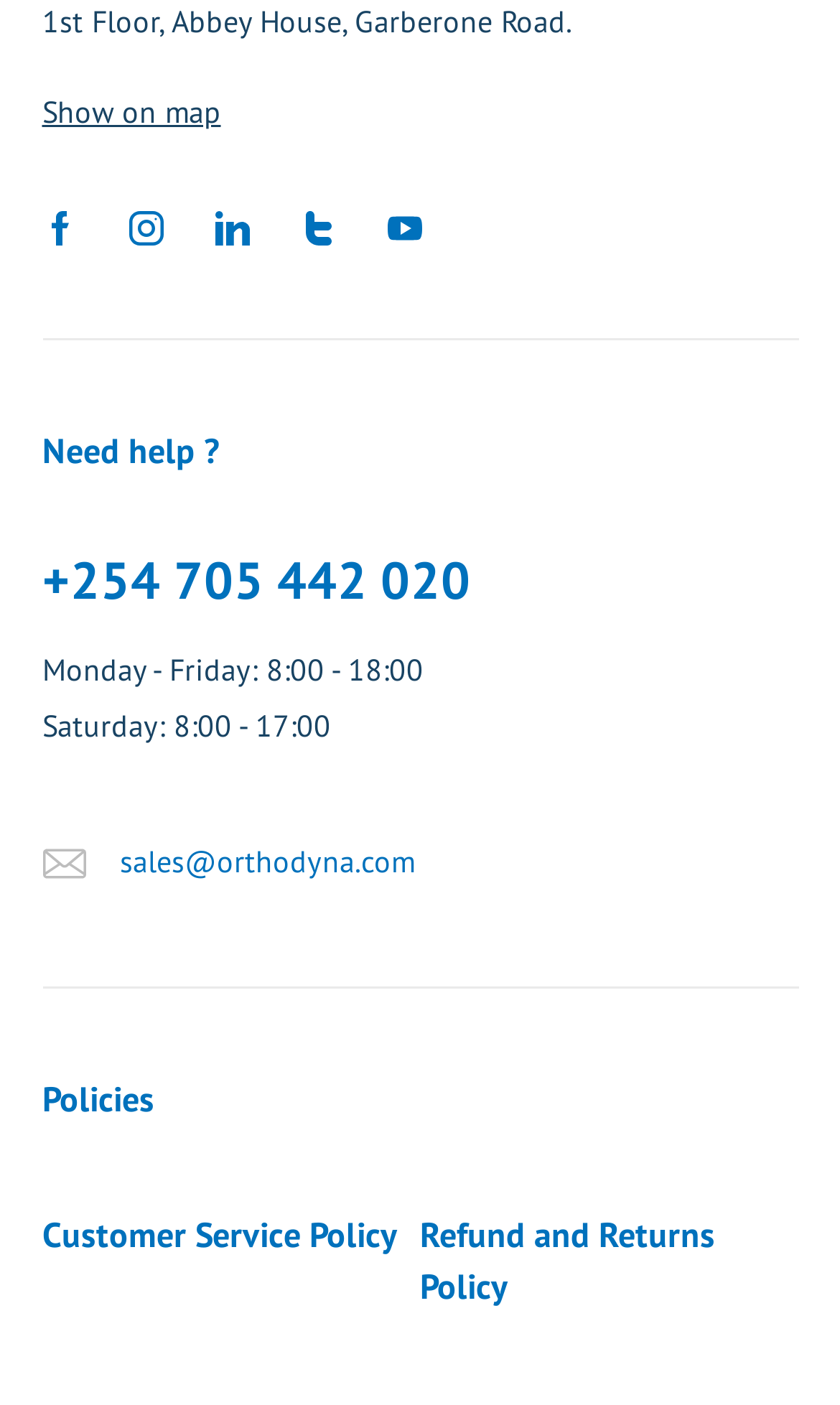Find the bounding box coordinates of the area to click in order to follow the instruction: "Call the customer service".

[0.05, 0.389, 0.56, 0.436]